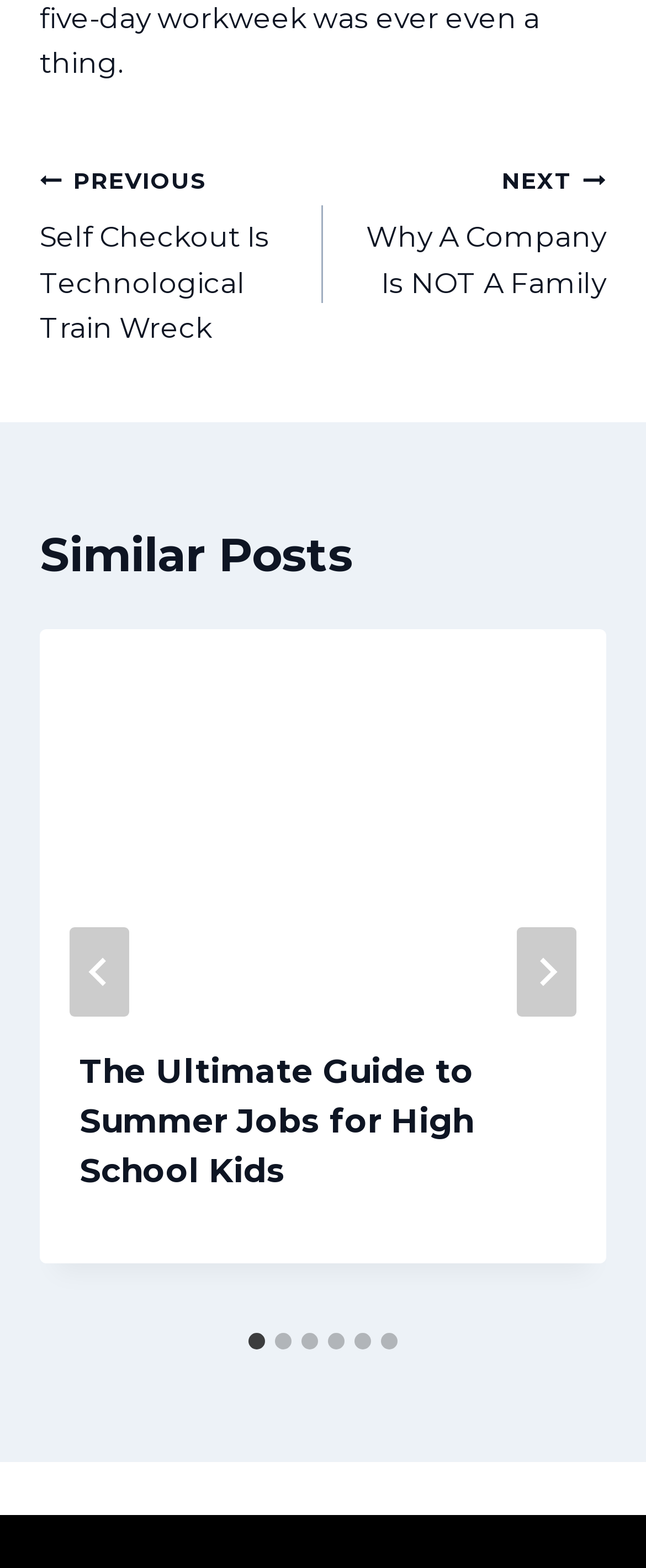Find the bounding box coordinates of the area to click in order to follow the instruction: "Go to next post".

[0.5, 0.1, 0.938, 0.195]